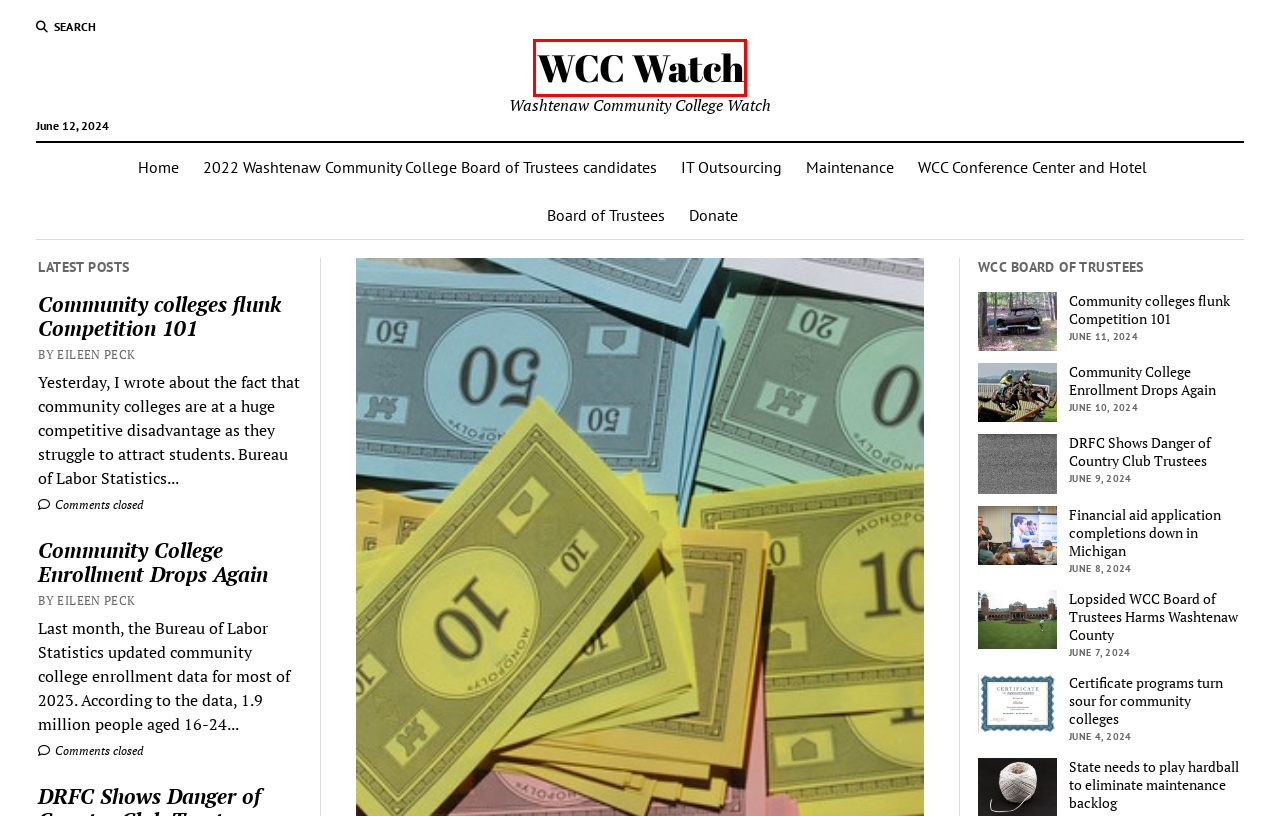You have a screenshot of a webpage with a red bounding box highlighting a UI element. Your task is to select the best webpage description that corresponds to the new webpage after clicking the element. Here are the descriptions:
A. Financial aid application completions down in Michigan - WCC Watch
B. Community College Enrollment Drops Again - WCC Watch
C. Deferred Maintenance Archives - WCC Watch
D. WCC Watch - Washtenaw Community College Watch
E. State needs to play hardball to eliminate maintenance backlog - WCC Watch
F. Support WCCWatch - WCC Watch
G. Community colleges flunk Competition 101 - WCC Watch
H. Richard Landau Archives - WCC Watch

D